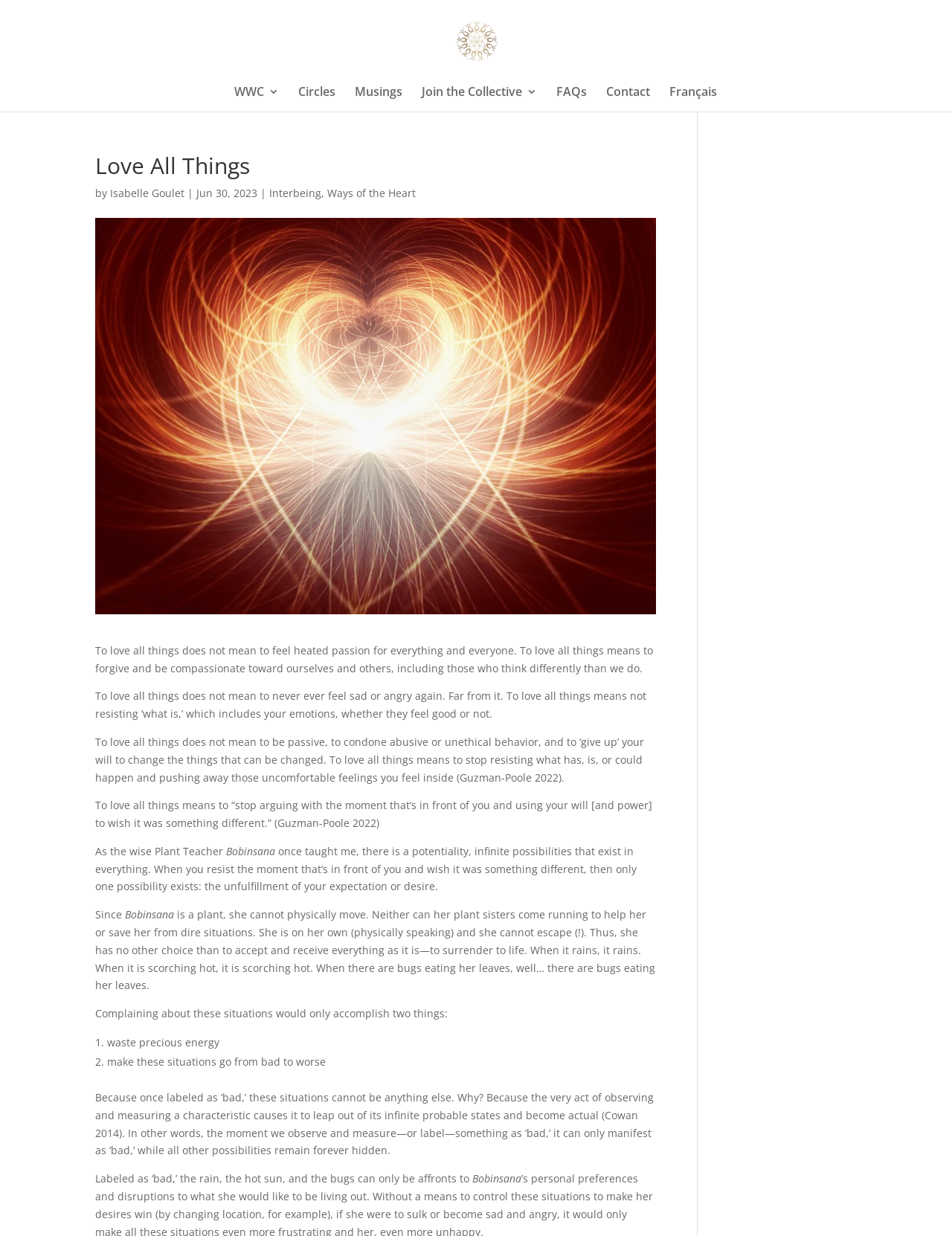Show the bounding box coordinates of the element that should be clicked to complete the task: "Visit Circles page".

[0.313, 0.07, 0.352, 0.09]